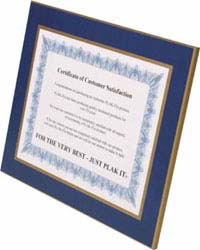What type of environments is the plaque suitable for?
Refer to the image and provide a thorough answer to the question.

The caption states that the plaque is designed to be displayed prominently, suitable for both personal and professional environments, indicating that it can be showcased in various settings.